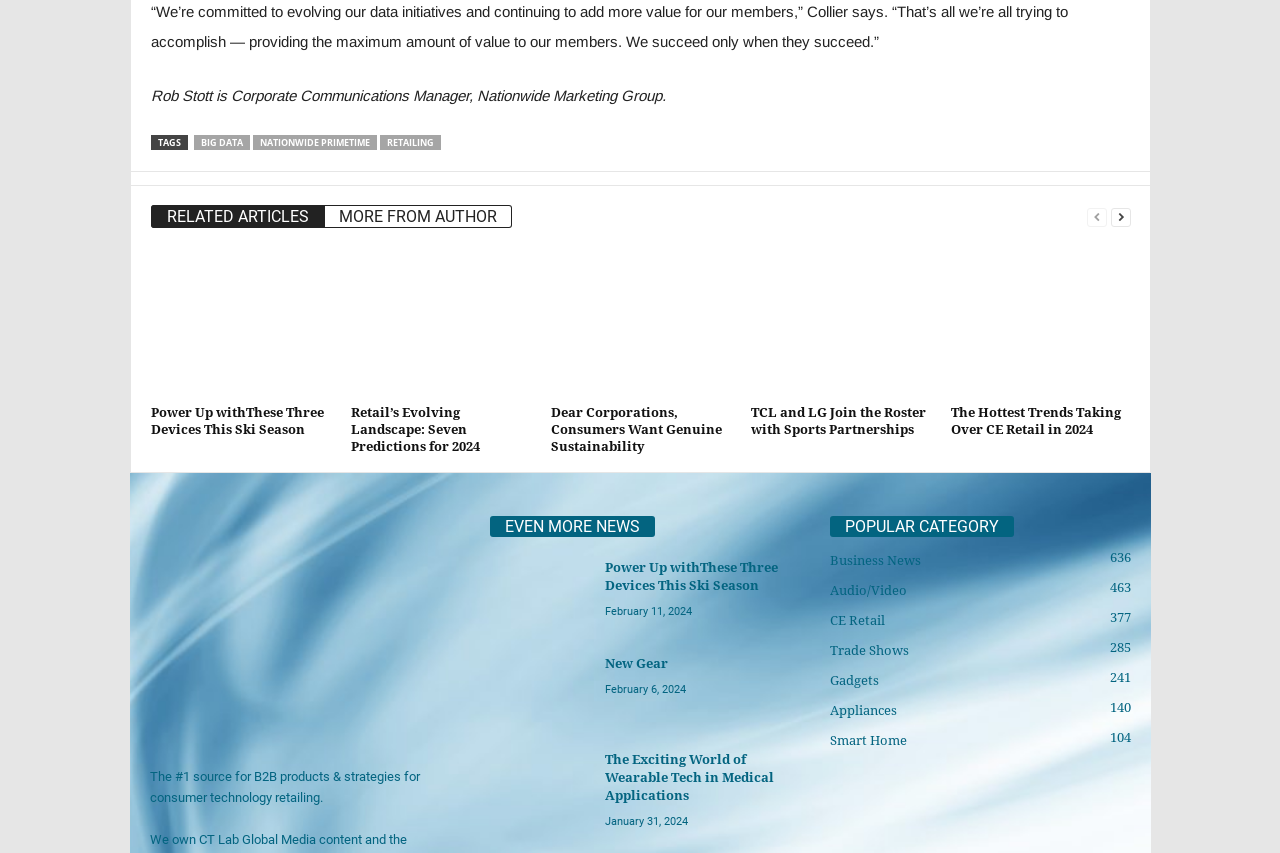Please determine the bounding box coordinates for the UI element described here. Use the format (top-left x, top-left y, bottom-right x, bottom-right y) with values bounded between 0 and 1: Youtube

None